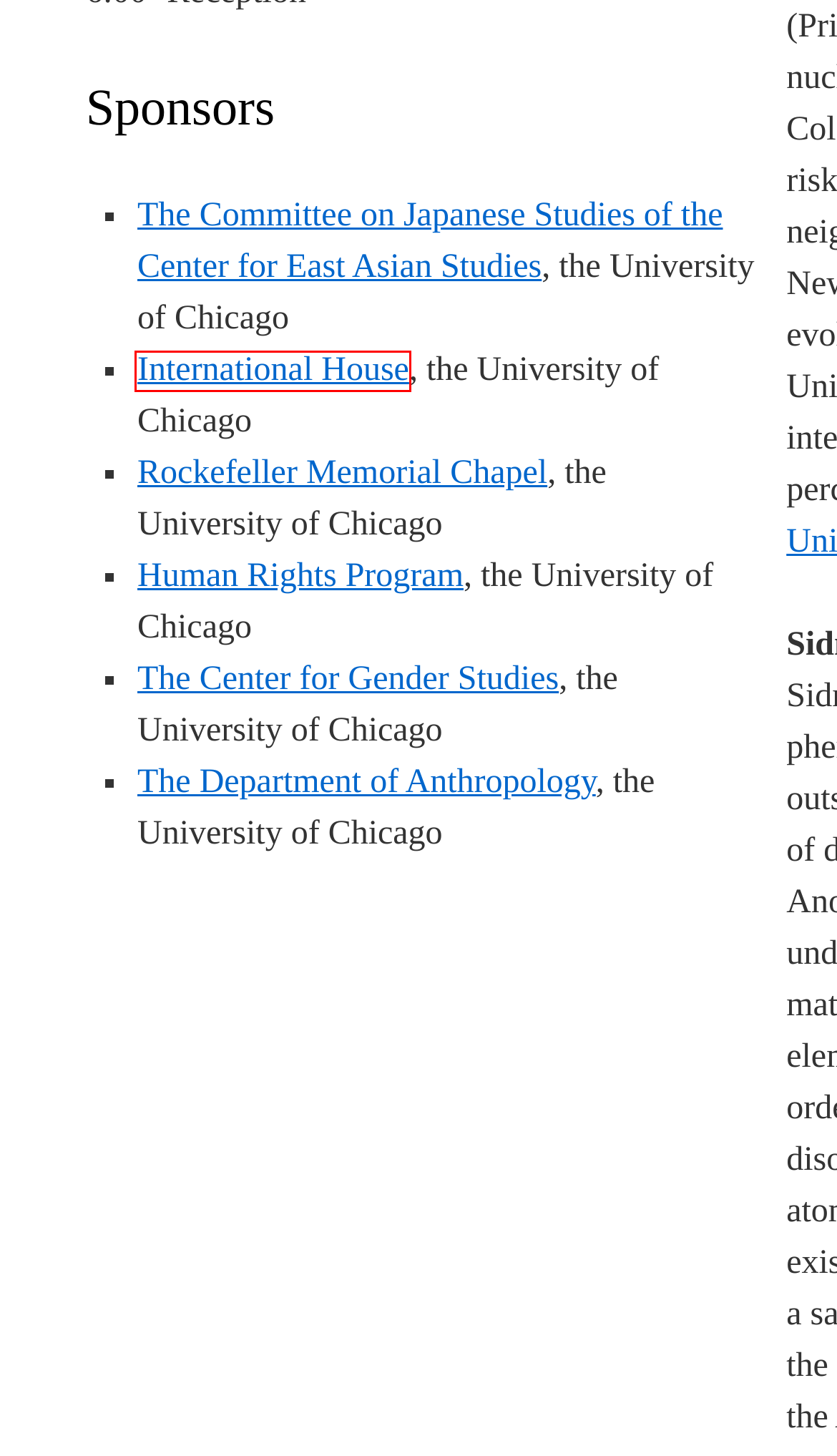Analyze the screenshot of a webpage that features a red rectangle bounding box. Pick the webpage description that best matches the new webpage you would see after clicking on the element within the red bounding box. Here are the candidates:
A. IHouse – | University of Chicago
B. Department of Anthropology Homepage | Department of Anthropology
C. The Center for the Study of Gender and Sexuality
D. March | 2012 | The Atomic Age
E. Русский | The Atomic Age
F. Rockefeller Chapel Website – University of Chicago
G. 大飯原発 | The Atomic Age
H. Pozen Family Center for Human Rights at the University of Chicago

A